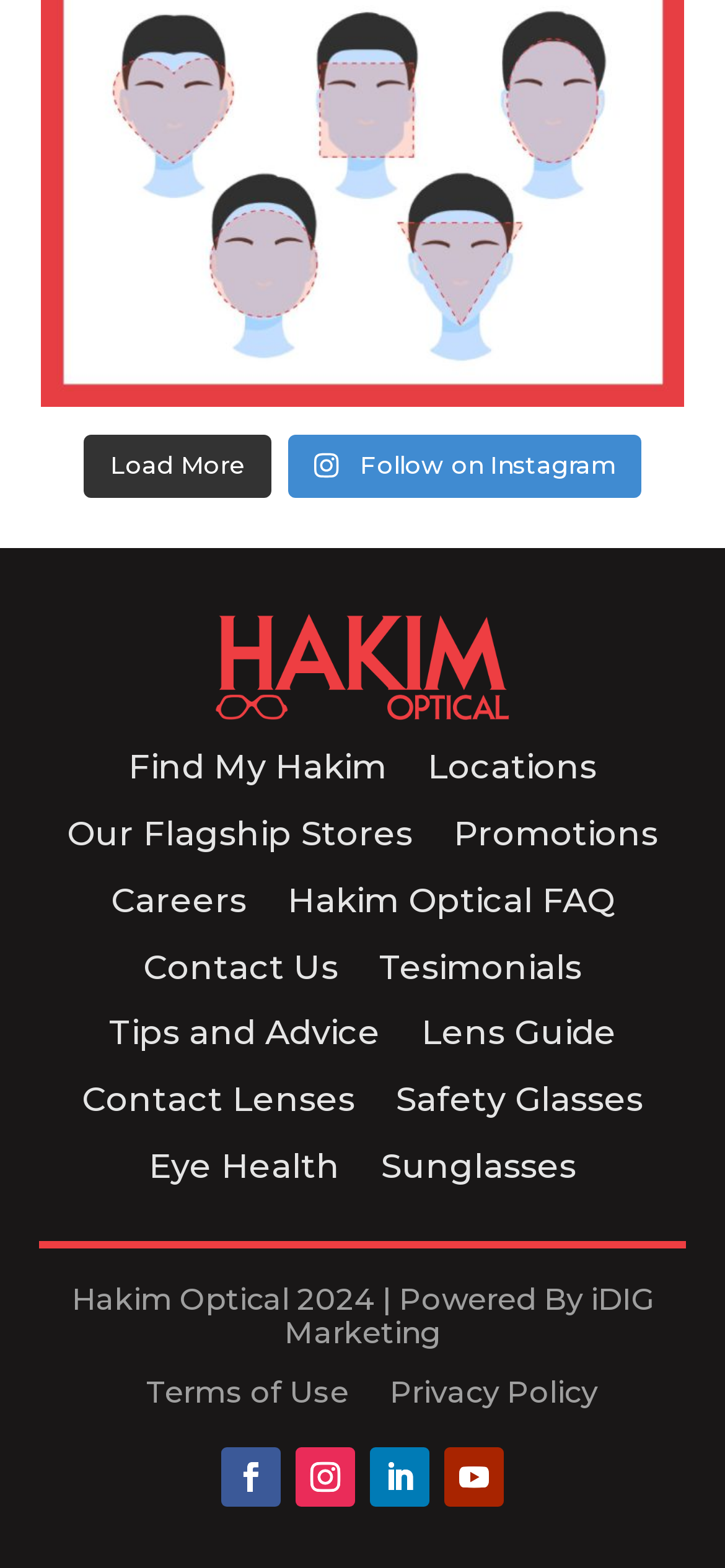Locate the bounding box coordinates of the clickable area needed to fulfill the instruction: "Follow Hakim Optical on Instagram".

[0.399, 0.277, 0.883, 0.317]